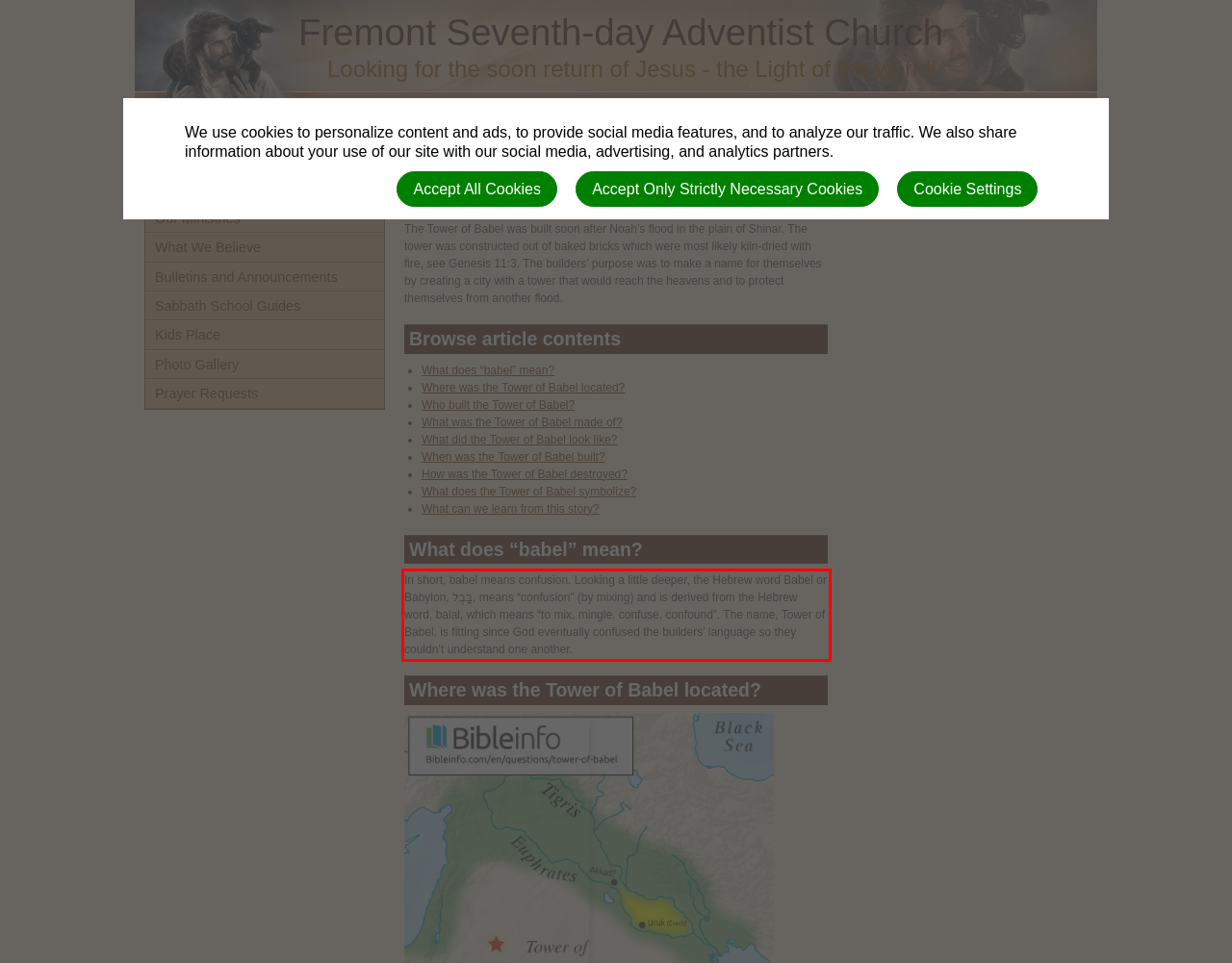Look at the provided screenshot of the webpage and perform OCR on the text within the red bounding box.

In short, babel means confusion. Looking a little deeper, the Hebrew word Babel or Babylon, בָּבֶל, means “confusion” (by mixing) and is derived from the Hebrew word, balal, which means “to mix, mingle, confuse, confound”. The name, Tower of Babel, is fitting since God eventually confused the builders’ language so they couldn’t understand one another.